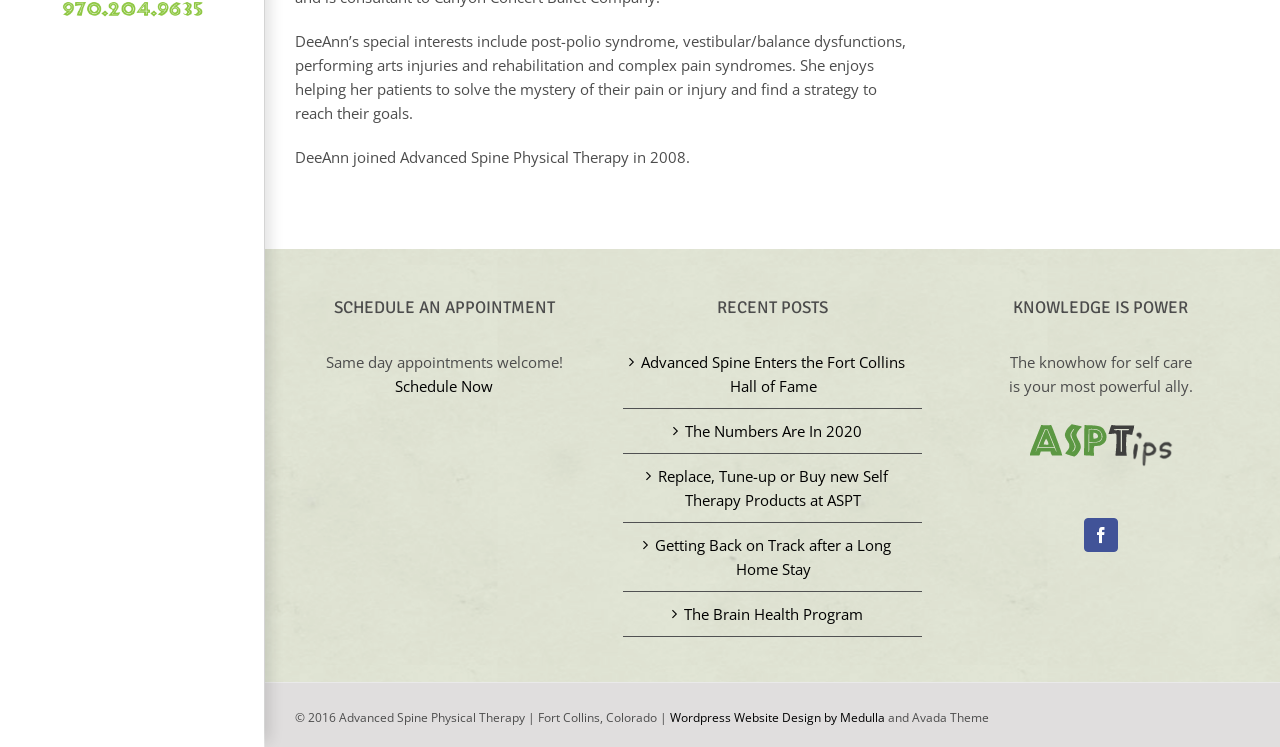Based on the element description: "Schedule Now", identify the UI element and provide its bounding box coordinates. Use four float numbers between 0 and 1, [left, top, right, bottom].

[0.309, 0.503, 0.385, 0.53]